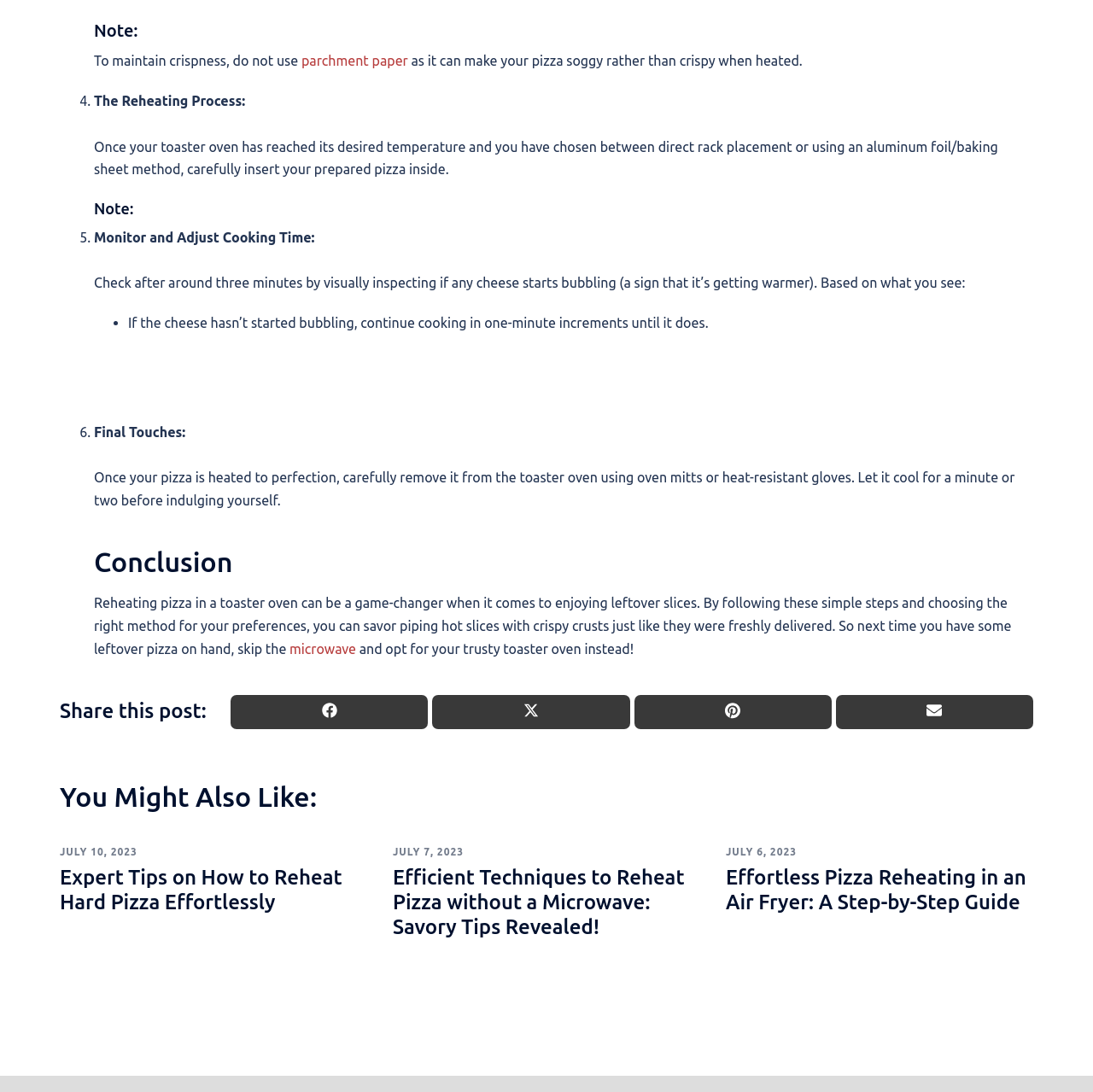Please predict the bounding box coordinates (top-left x, top-left y, bottom-right x, bottom-right y) for the UI element in the screenshot that fits the description: microwave

[0.265, 0.587, 0.326, 0.601]